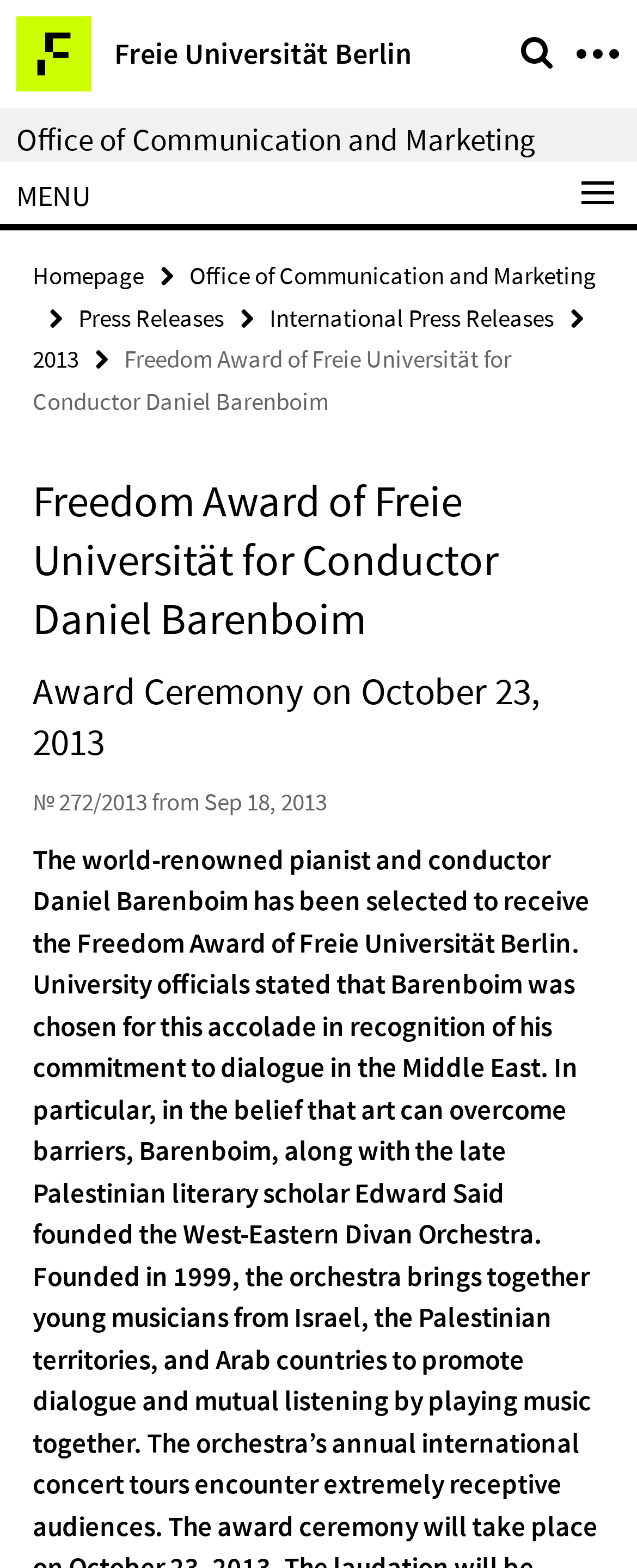Use the details in the image to answer the question thoroughly: 
What is the award given to?

The award is given to Conductor Daniel Barenboim, as mentioned in the heading 'Freedom Award of Freie Universität for Conductor Daniel Barenboim'.